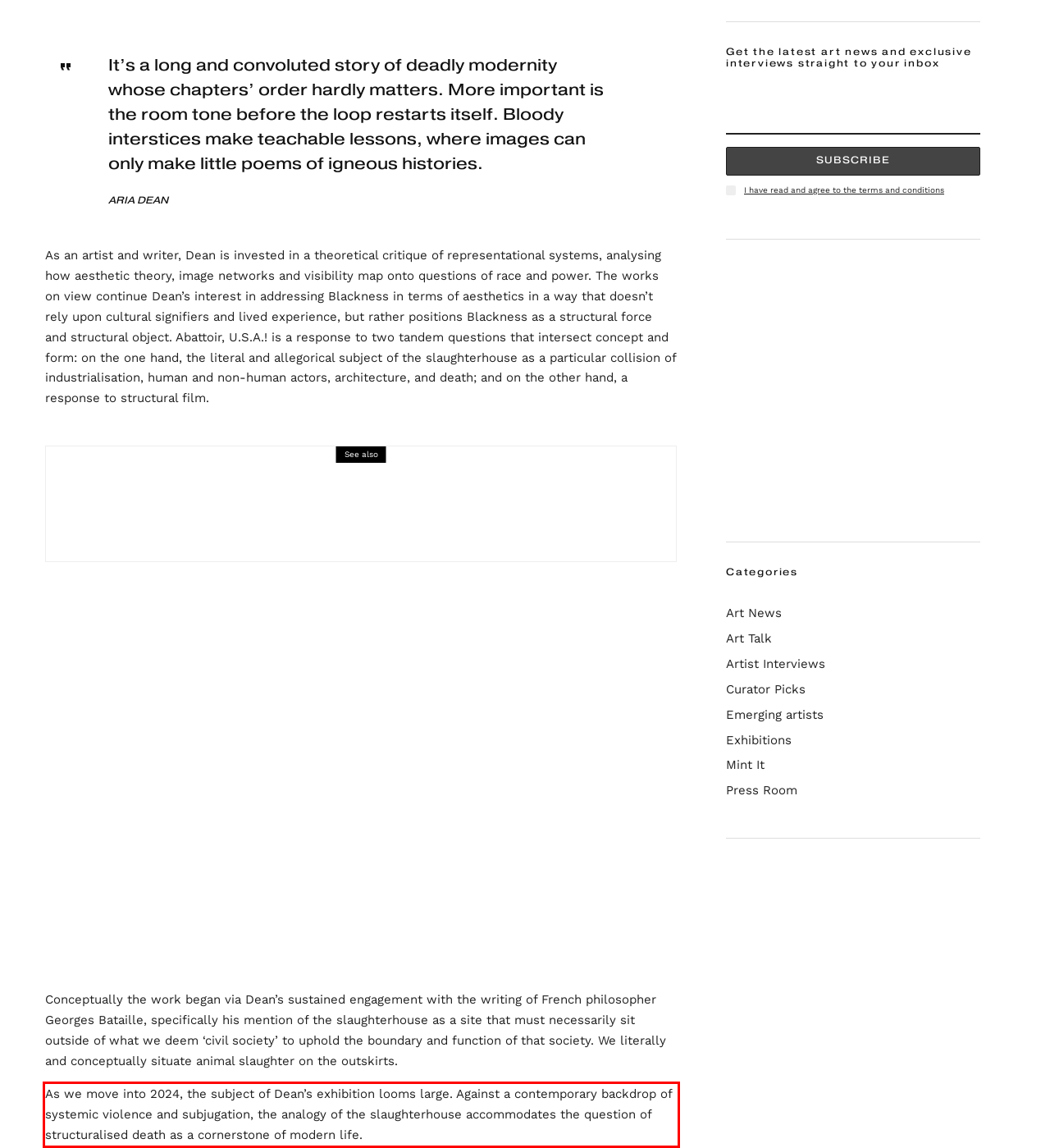Identify and extract the text within the red rectangle in the screenshot of the webpage.

As we move into 2024, the subject of Dean’s exhibition looms large. Against a contemporary backdrop of systemic violence and subjugation, the analogy of the slaughterhouse accommodates the question of structuralised death as a cornerstone of modern life.